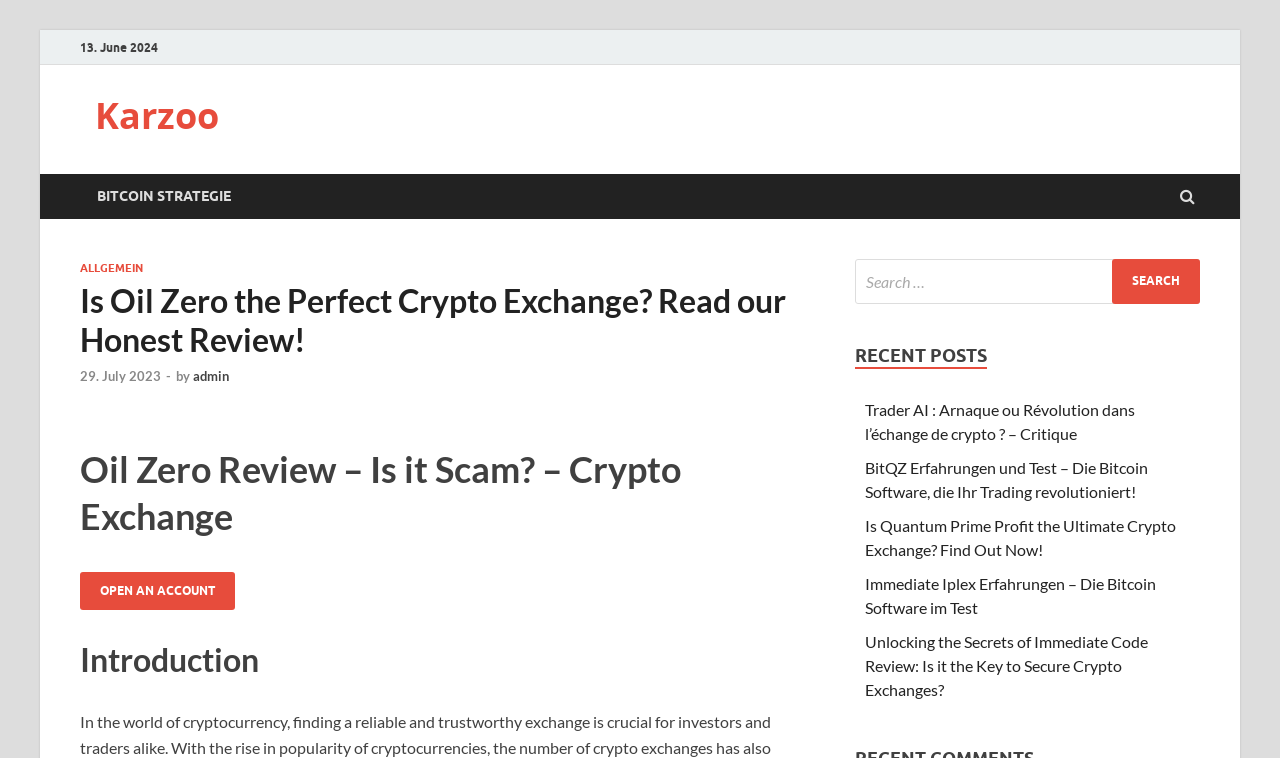What is the purpose of the button on the webpage?
Utilize the image to construct a detailed and well-explained answer.

I found the purpose of the button by looking at the text on the button, which says 'OPEN AN ACCOUNT', indicating that it is likely a call-to-action to open an account on the Oil Zero crypto exchange.